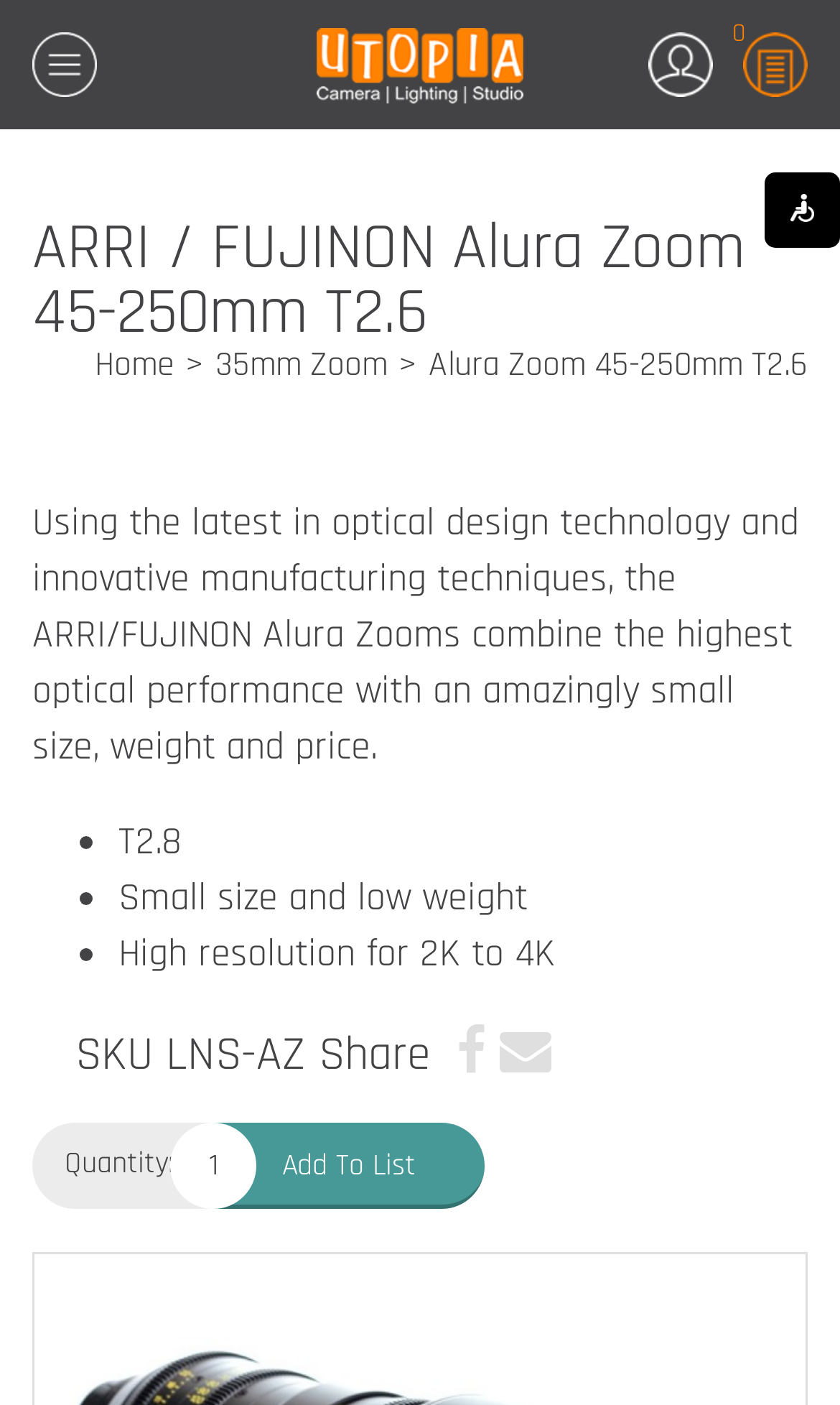What is the aperture of the Alura Zoom?
Please respond to the question thoroughly and include all relevant details.

I found the answer by looking at the list of features on the webpage, which includes 'T2.8' as one of the bullet points. This suggests that the aperture of the Alura Zoom is T2.8.